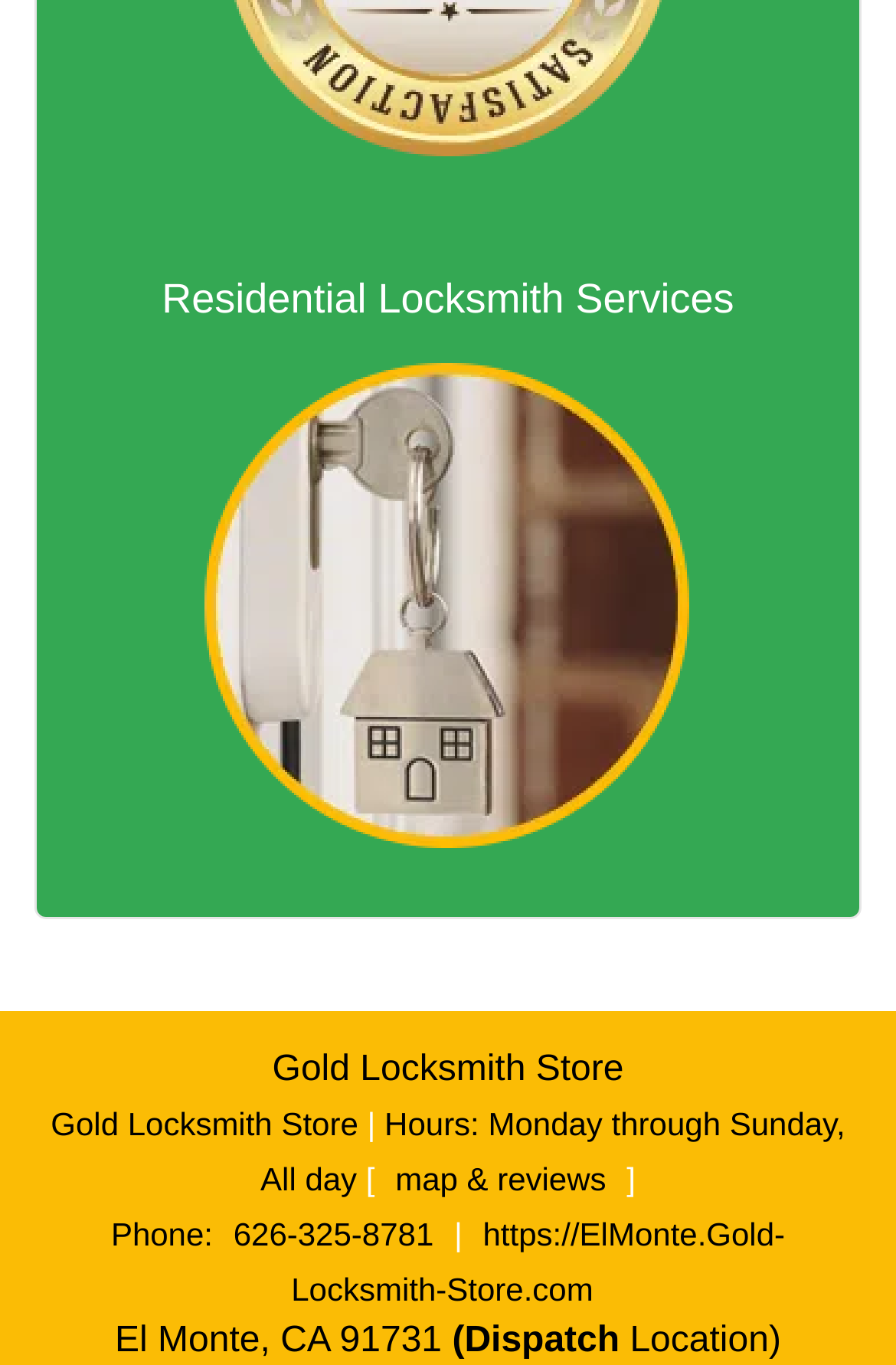Using the image as a reference, answer the following question in as much detail as possible:
What is the phone number of Gold Locksmith Store?

I found the phone number by looking at the link element with the text '626-325-8781' which is located below the 'Phone:' label.